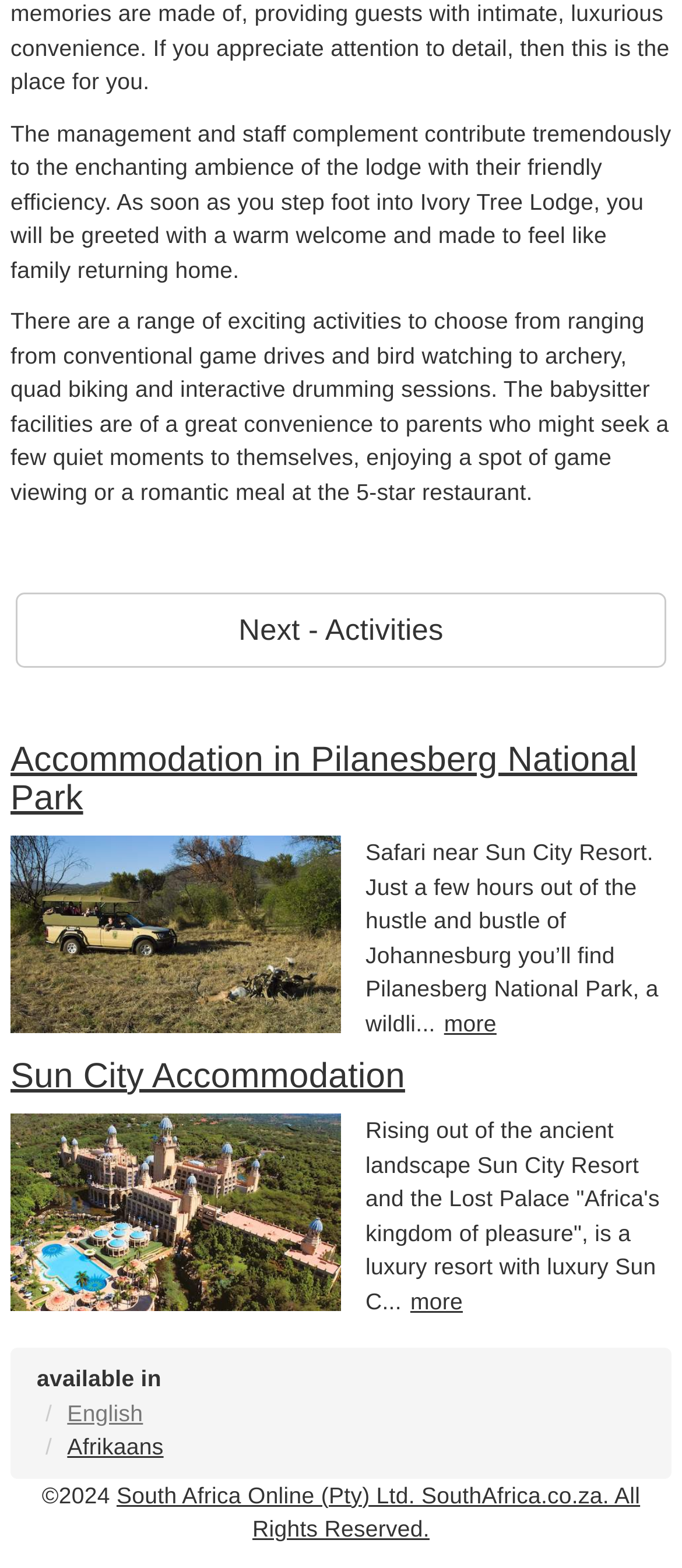Find the bounding box coordinates of the clickable element required to execute the following instruction: "Switch to Afrikaans language". Provide the coordinates as four float numbers between 0 and 1, i.e., [left, top, right, bottom].

[0.099, 0.914, 0.24, 0.931]